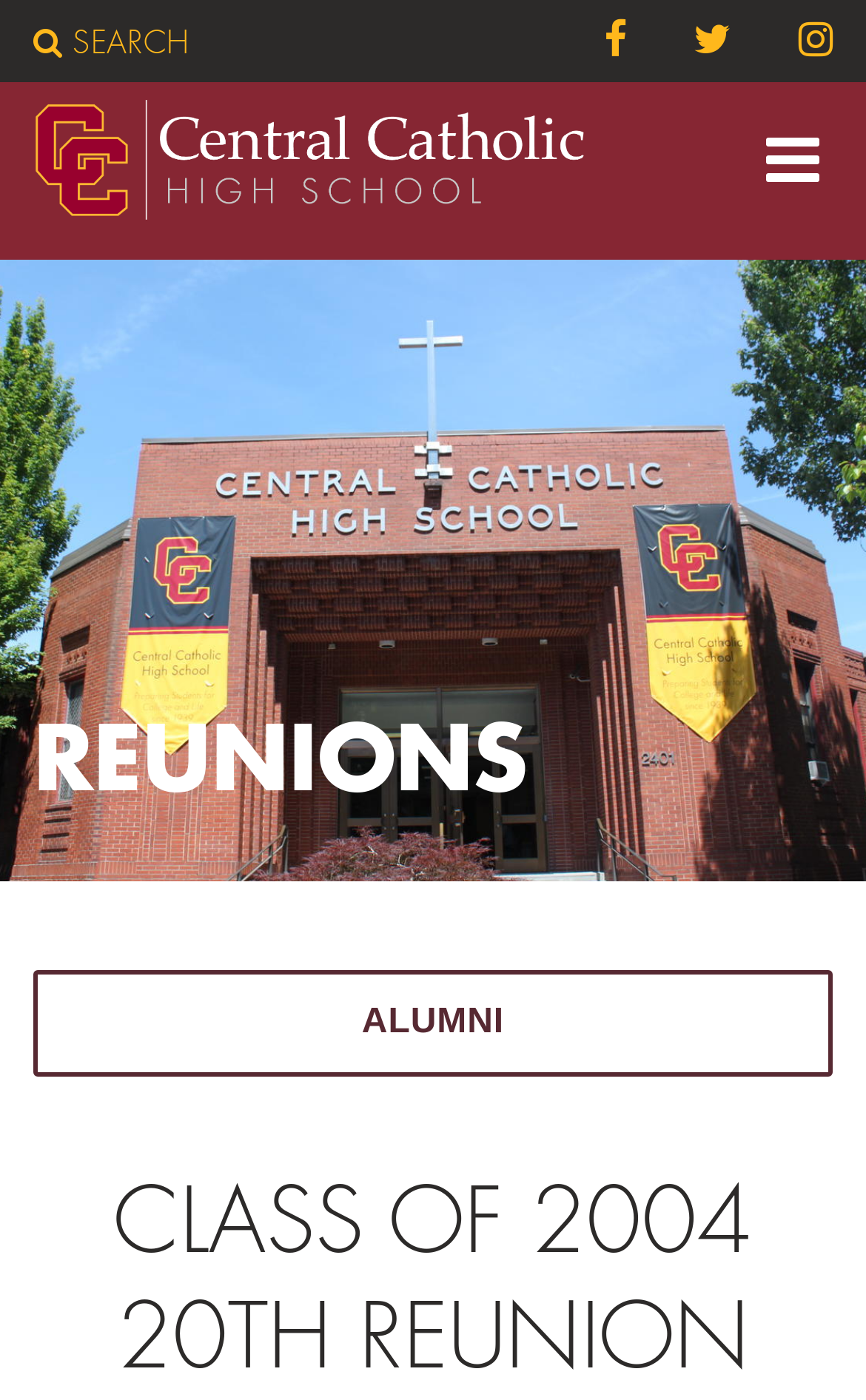Give a concise answer using one word or a phrase to the following question:
What is the purpose of the button with the '' icon?

Unknown